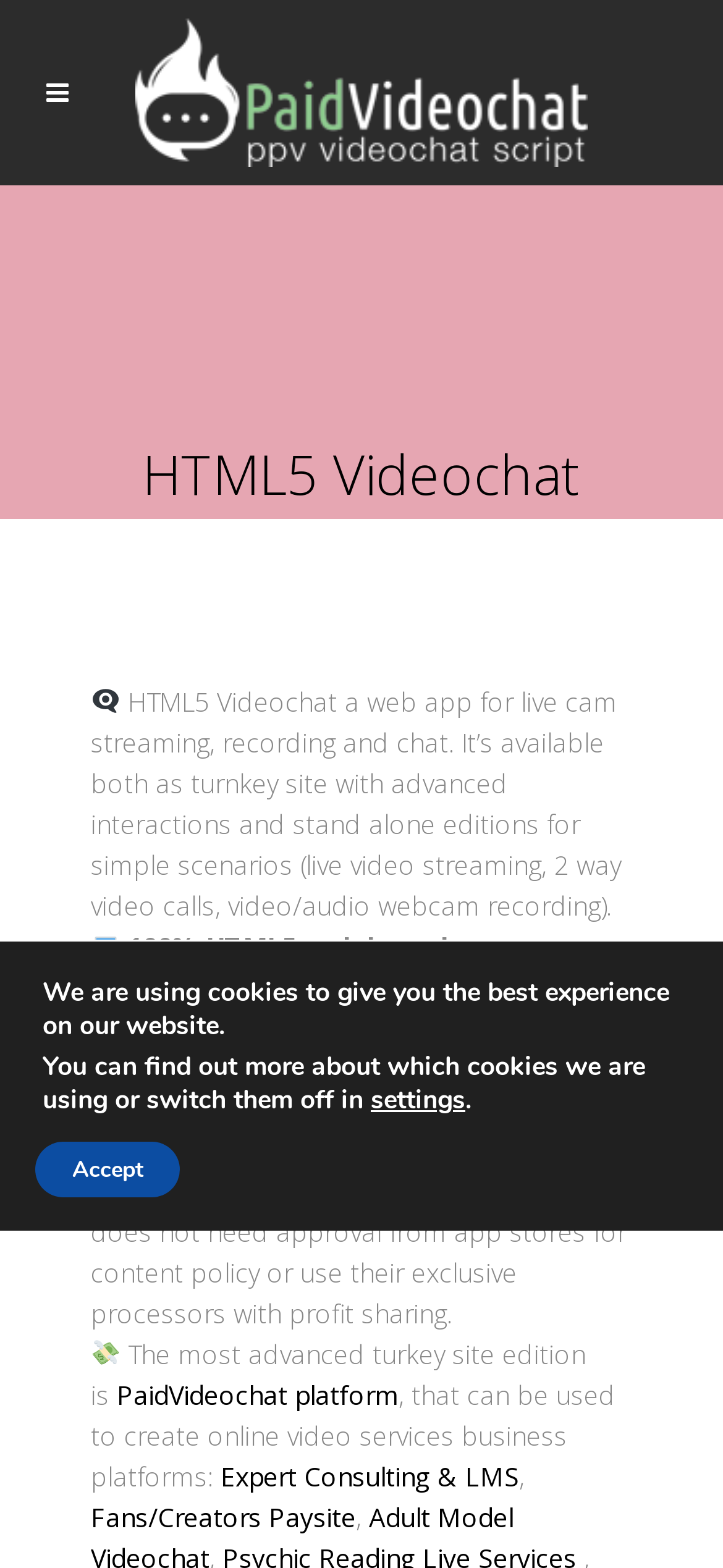Based on what you see in the screenshot, provide a thorough answer to this question: What is the PaidVideochat platform used for?

The PaidVideochat platform is mentioned in the link element on the webpage, and it is described as a platform that can be used to create online video services business platforms.